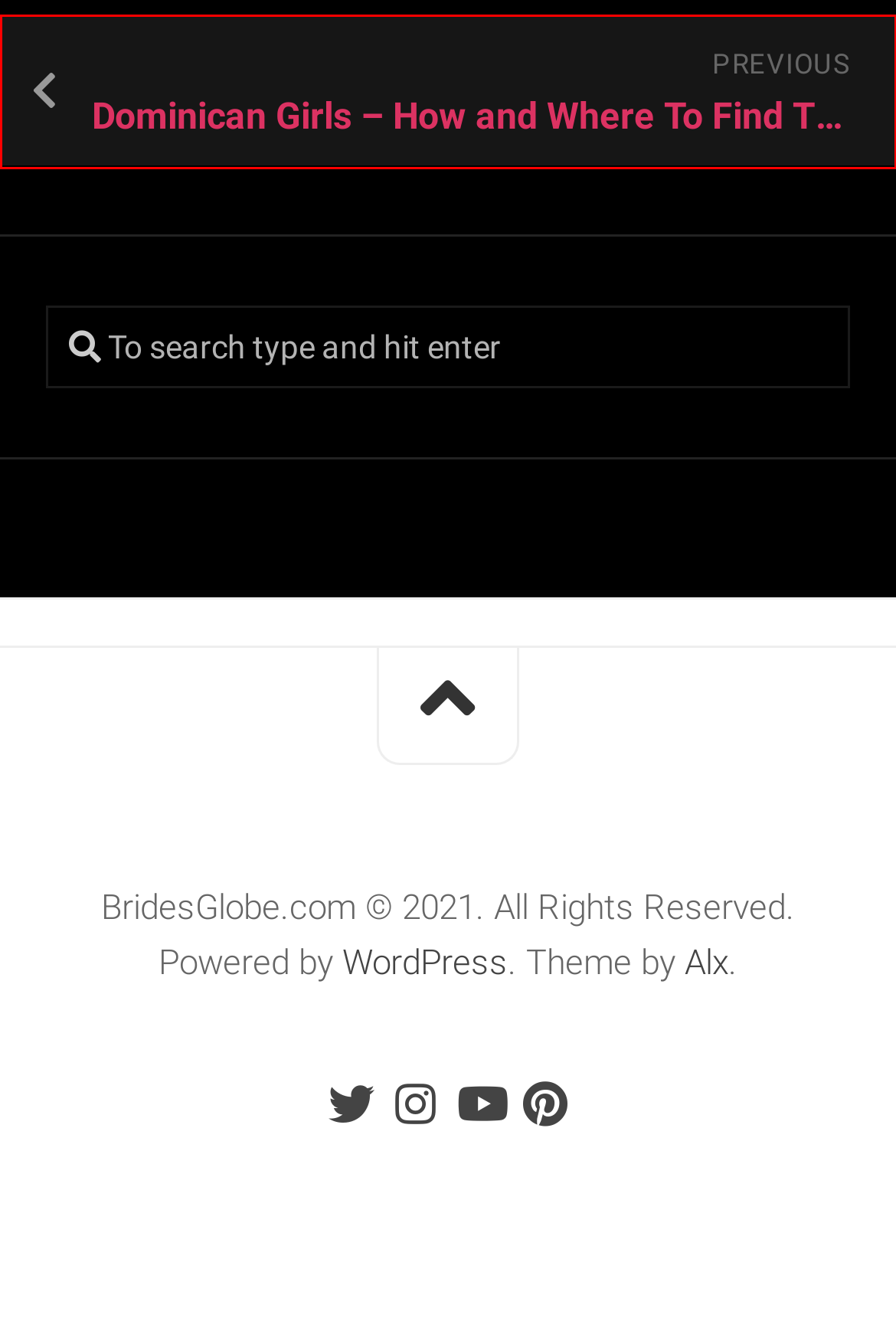Review the screenshot of a webpage containing a red bounding box around an element. Select the description that best matches the new webpage after clicking the highlighted element. The options are:
A. Chinese Mail Order Brides—Meet Beautiful Chinese Women Online
B. Dominican Girls – How and Where To Find Them? - BridesGlobe
C. Mail Order Brides: The Advantages & Disadvantages - BridesGlobe
D. BridesGlobe - Your assistant in the Search for Foreign Women
E. Blog Tool, Publishing Platform, and CMS – WordPress.org
F. russian brides Archives - BridesGlobe
G. asian brides Archives - BridesGlobe
H. Breathtaking Japanese Brides Dating Site – Most Beautiful Brides in the World - BridesGlobe

B